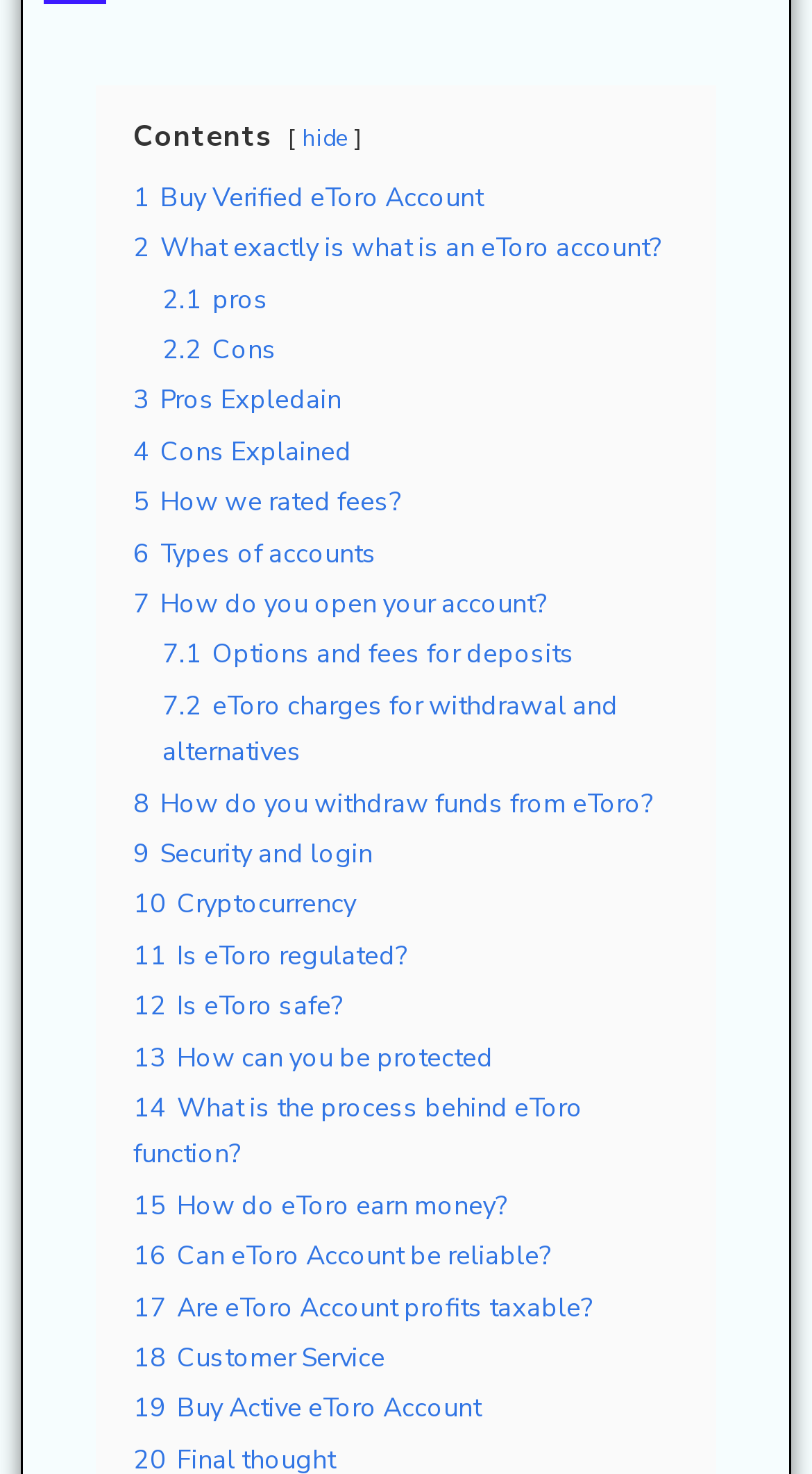What is the first topic discussed on this webpage?
Answer the question with a single word or phrase derived from the image.

Buy Verified eToro Account